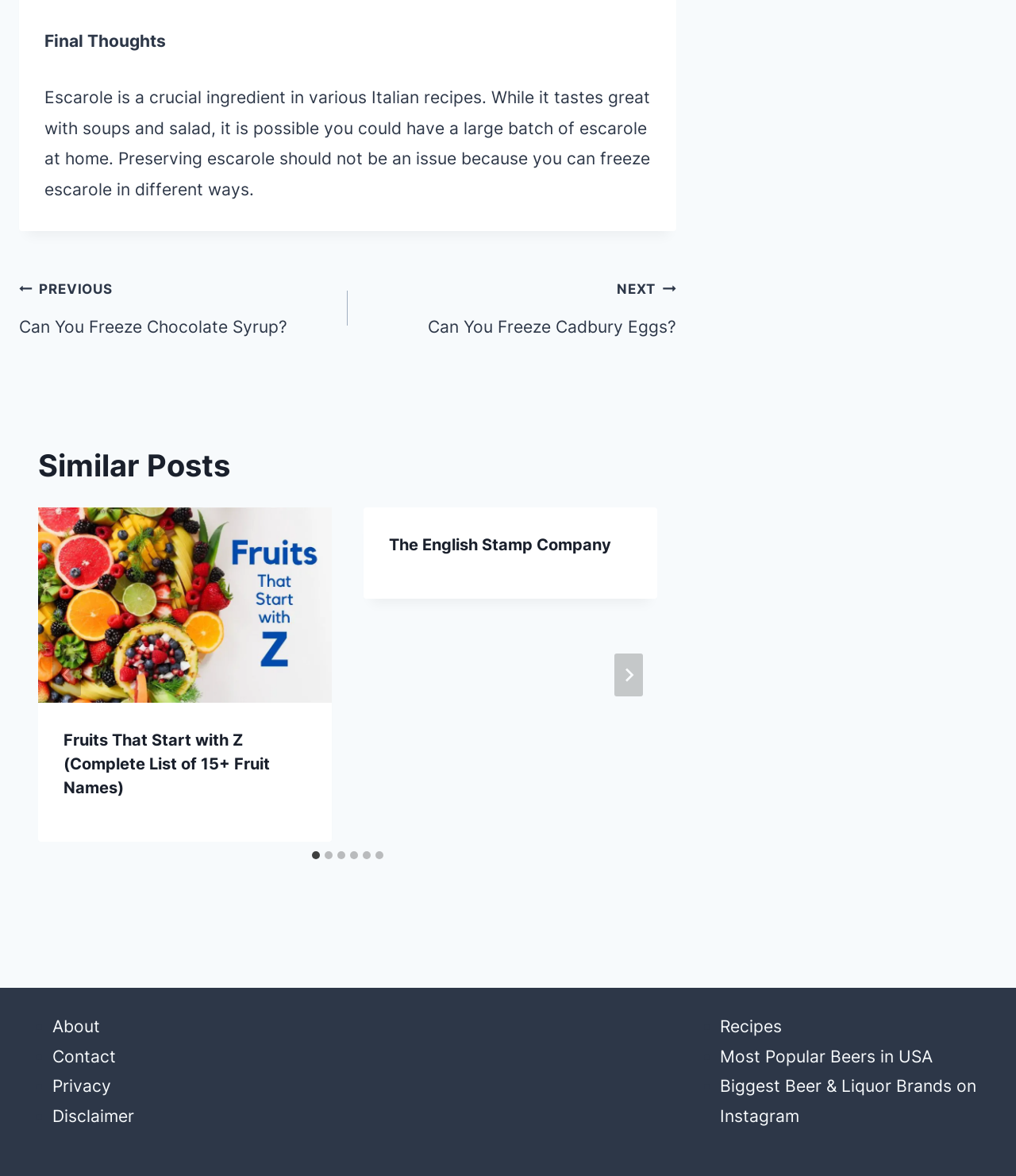How many slides are there in the similar posts section?
Using the visual information from the image, give a one-word or short-phrase answer.

6